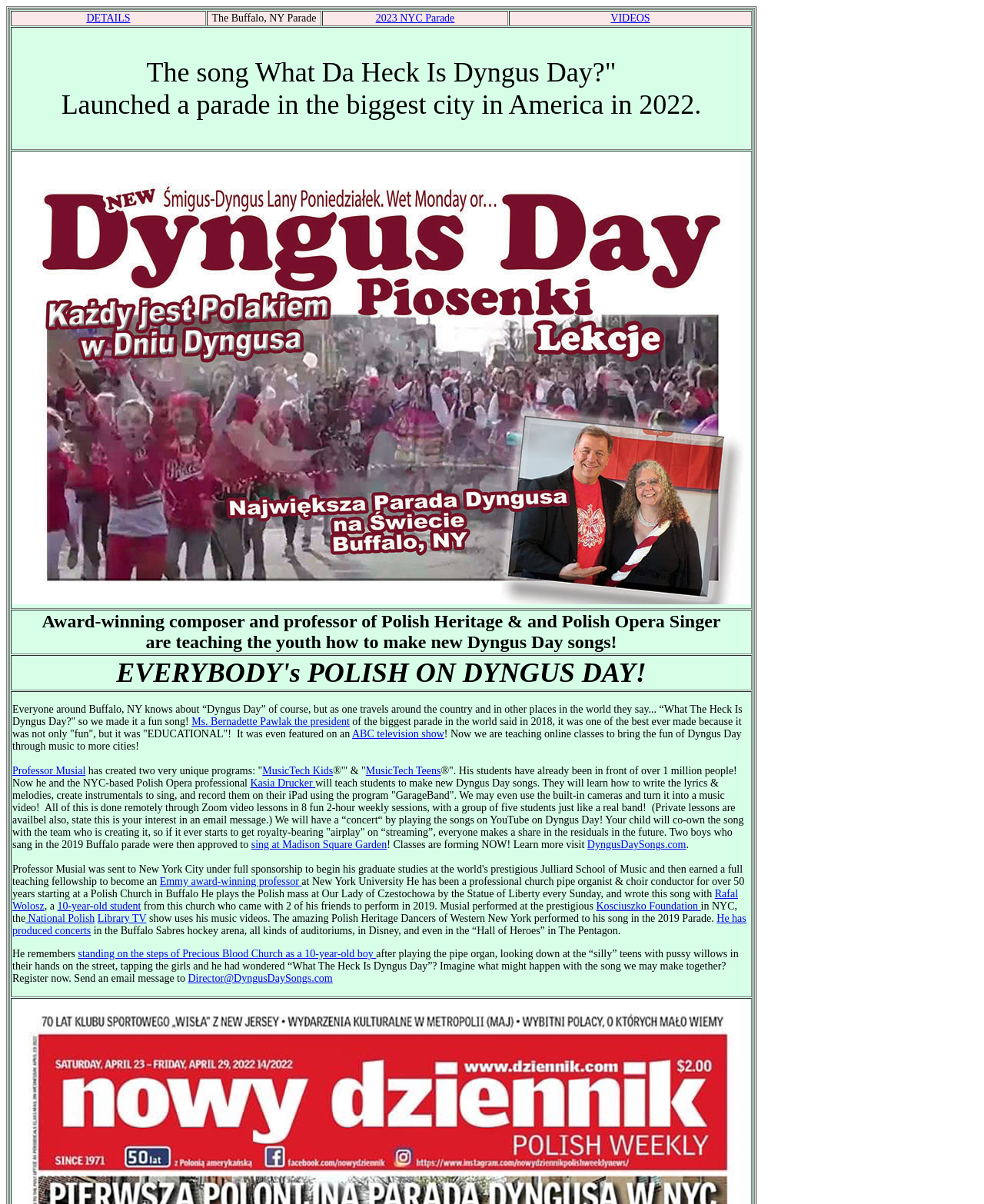What is the theme of the webpage?
Use the image to answer the question with a single word or phrase.

Dyngus Day